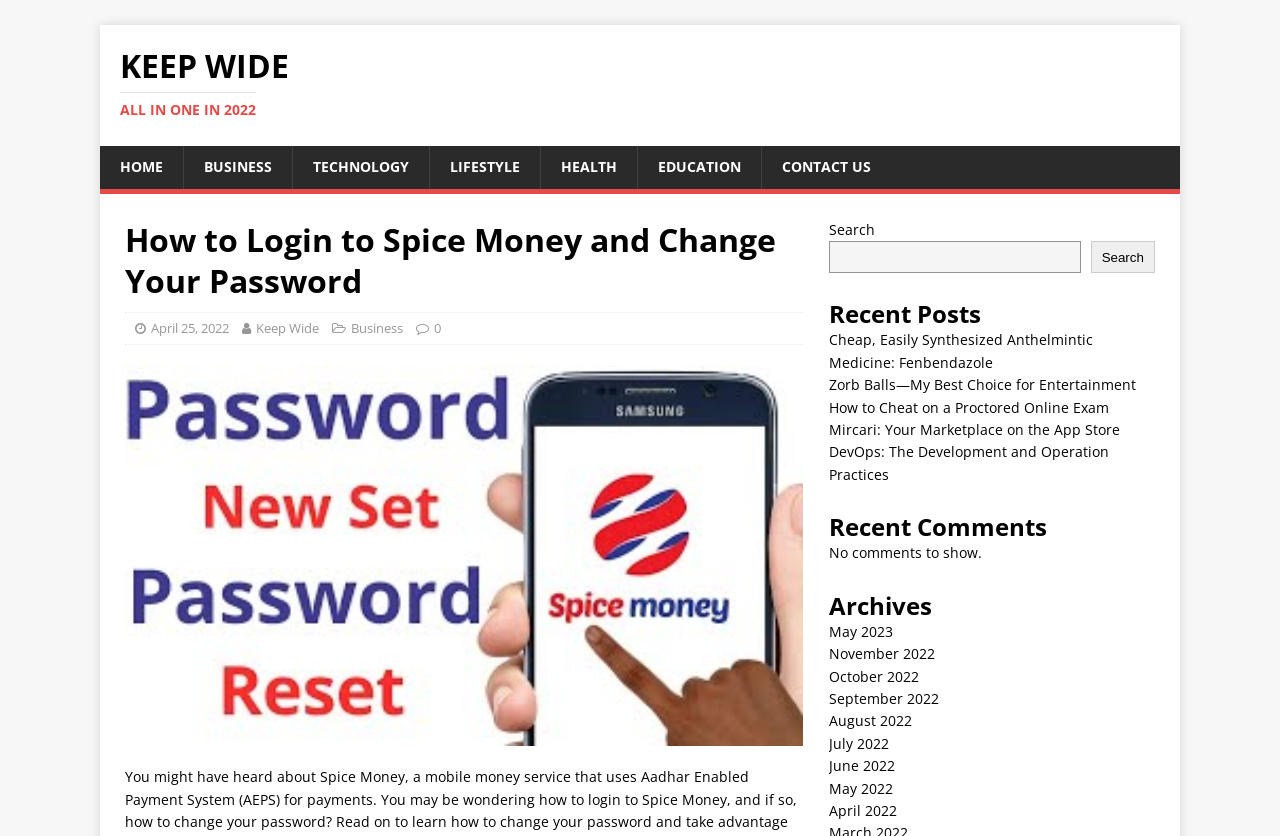Based on the image, provide a detailed and complete answer to the question: 
How many months are listed in the 'Archives' section?

The 'Archives' section lists 9 months, from May 2023 to April 2022, each with a corresponding link.